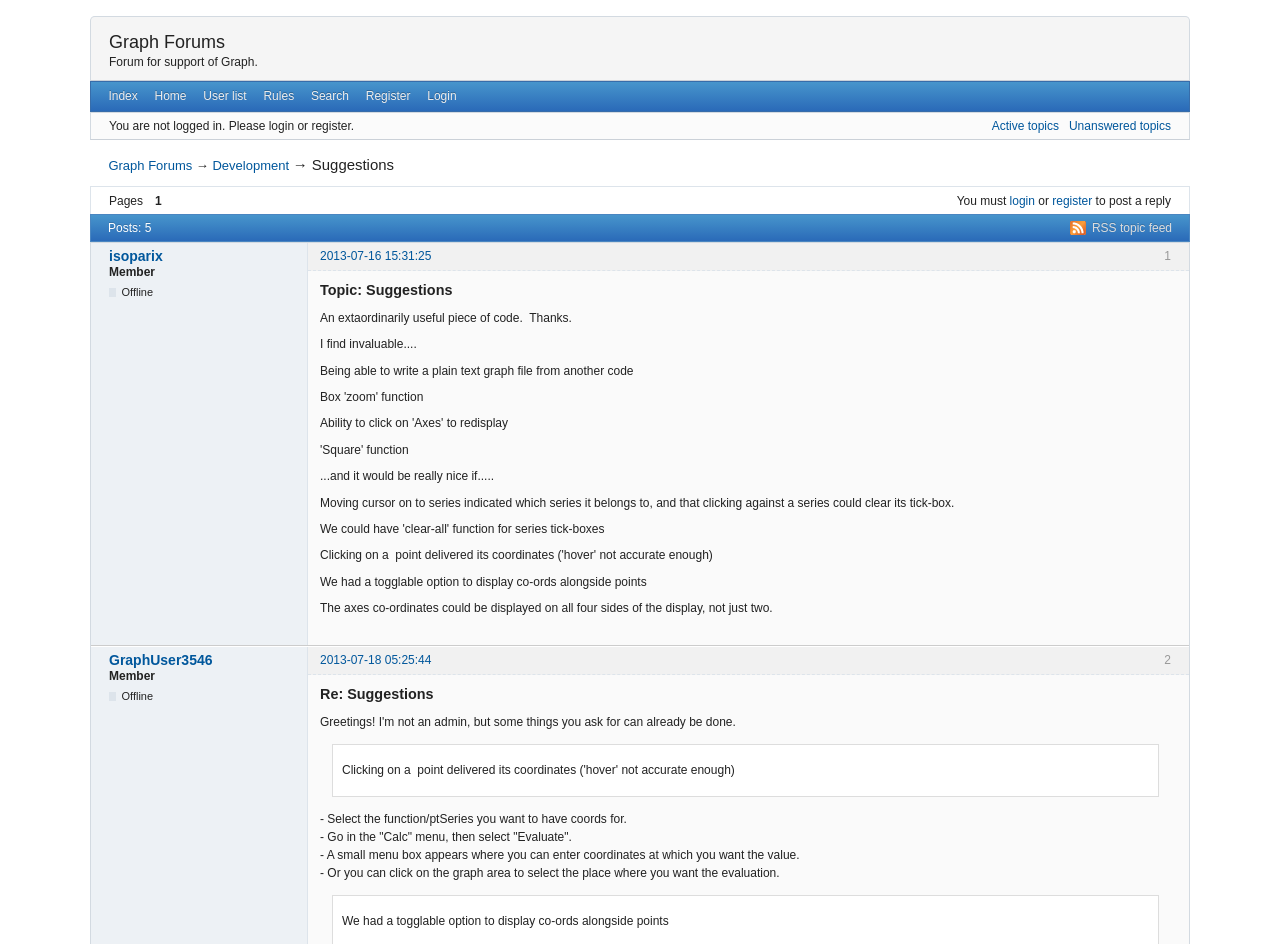Based on the element description: "RSS topic feed", identify the UI element and provide its bounding box coordinates. Use four float numbers between 0 and 1, [left, top, right, bottom].

[0.836, 0.234, 0.916, 0.249]